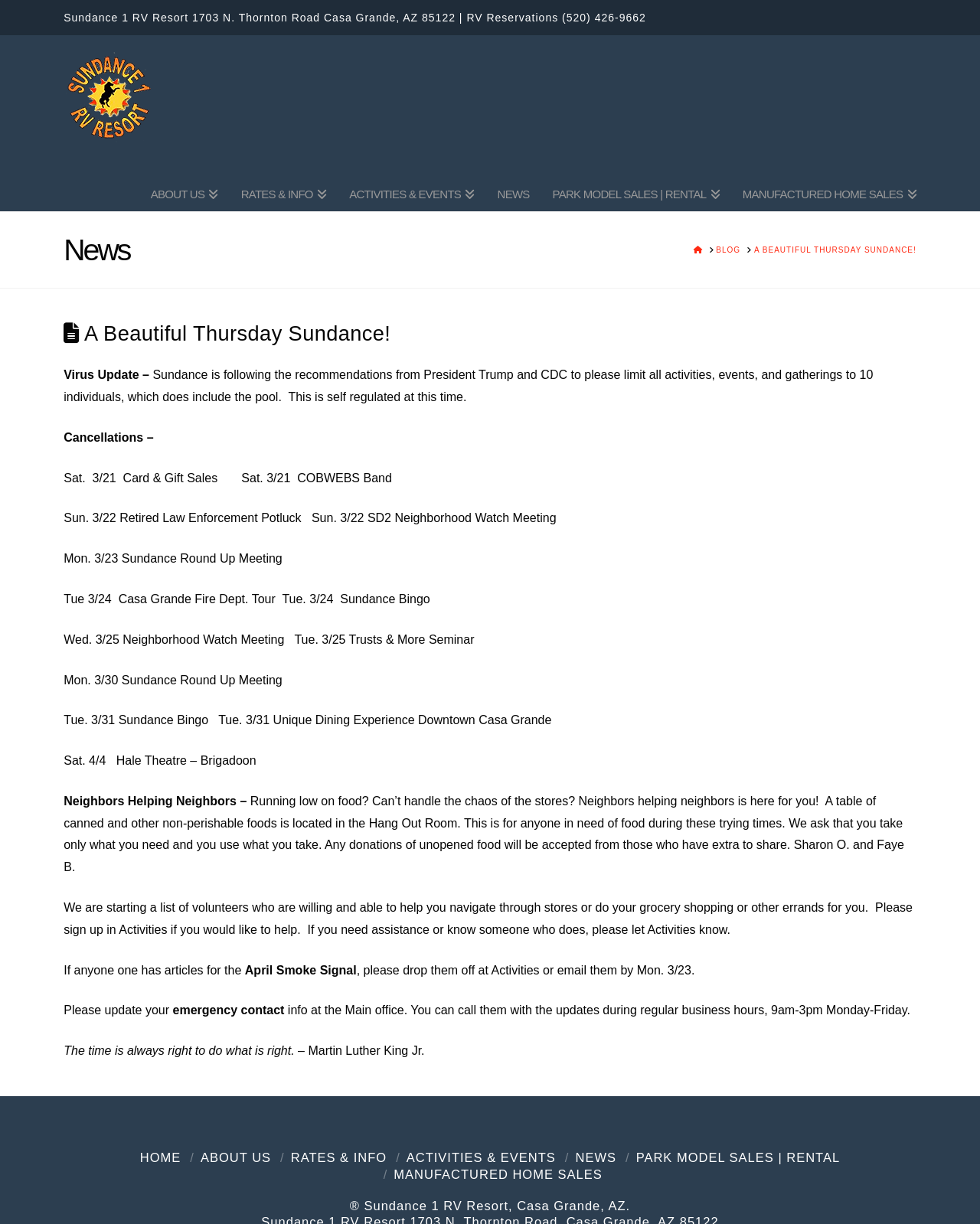Please reply with a single word or brief phrase to the question: 
What is the purpose of the 'Neighbors Helping Neighbors' initiative?

To provide food and assistance to those in need